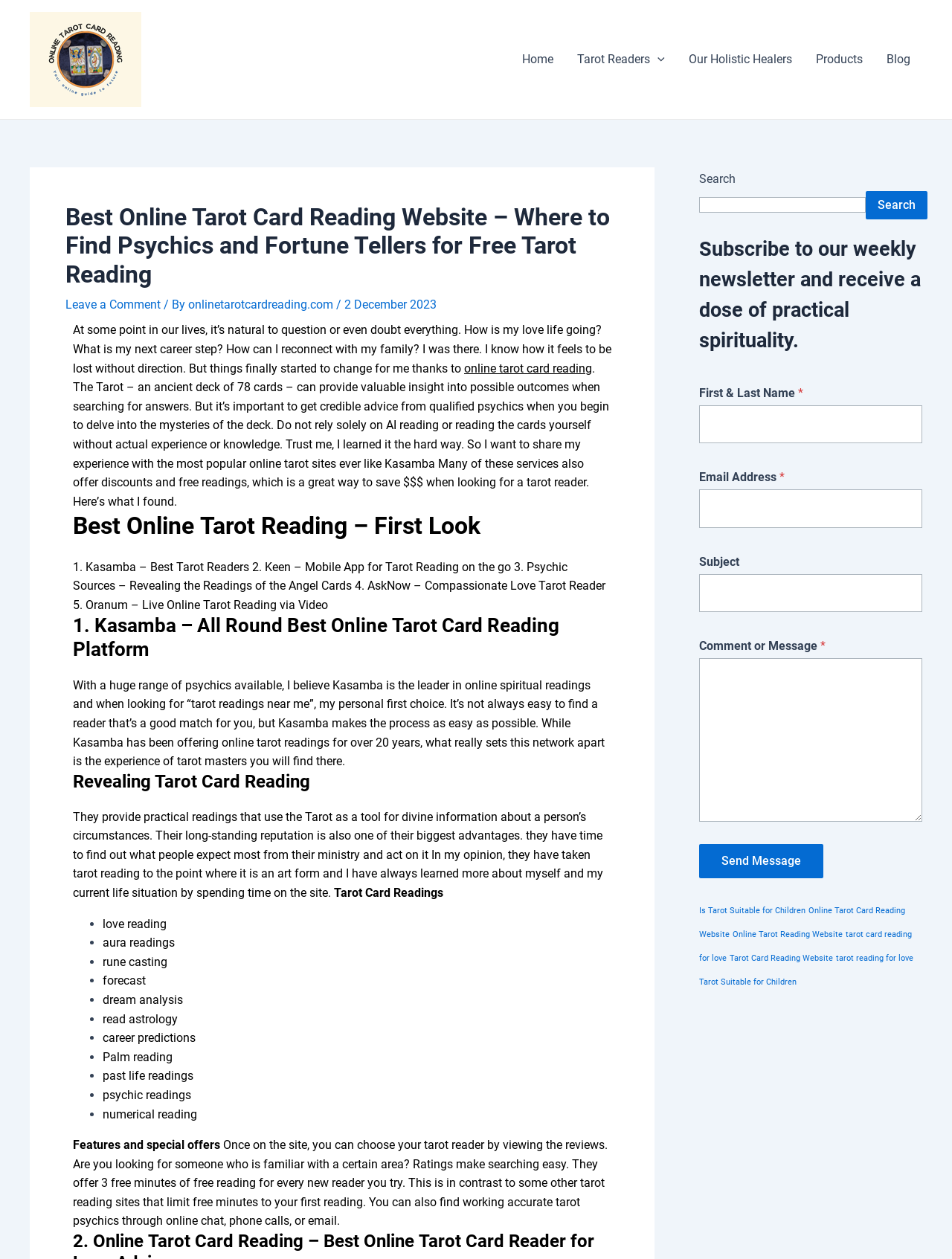Please find and give the text of the main heading on the webpage.

Best Online Tarot Card Reading Website – Where to Find Psychics and Fortune Tellers for Free Tarot Reading